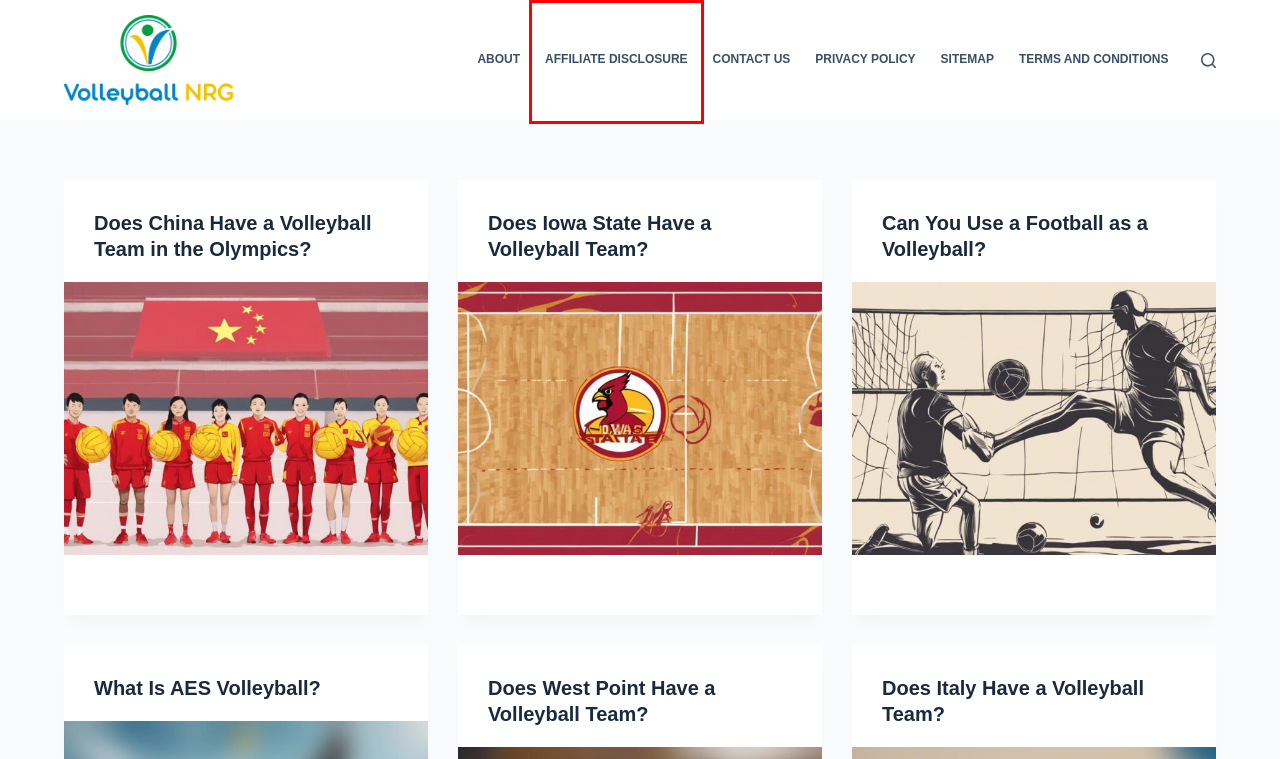You are presented with a screenshot of a webpage with a red bounding box. Select the webpage description that most closely matches the new webpage after clicking the element inside the red bounding box. The options are:
A. What Is AES Volleyball?
B. Does Iowa State Have a Volleyball Team?
C. Terms and Conditions
D. Affiliate Disclosure
E. About
F. Does West Point Have a Volleyball Team?
G. Does China Have a Volleyball Team in the Olympics?
H. Sitemap

D